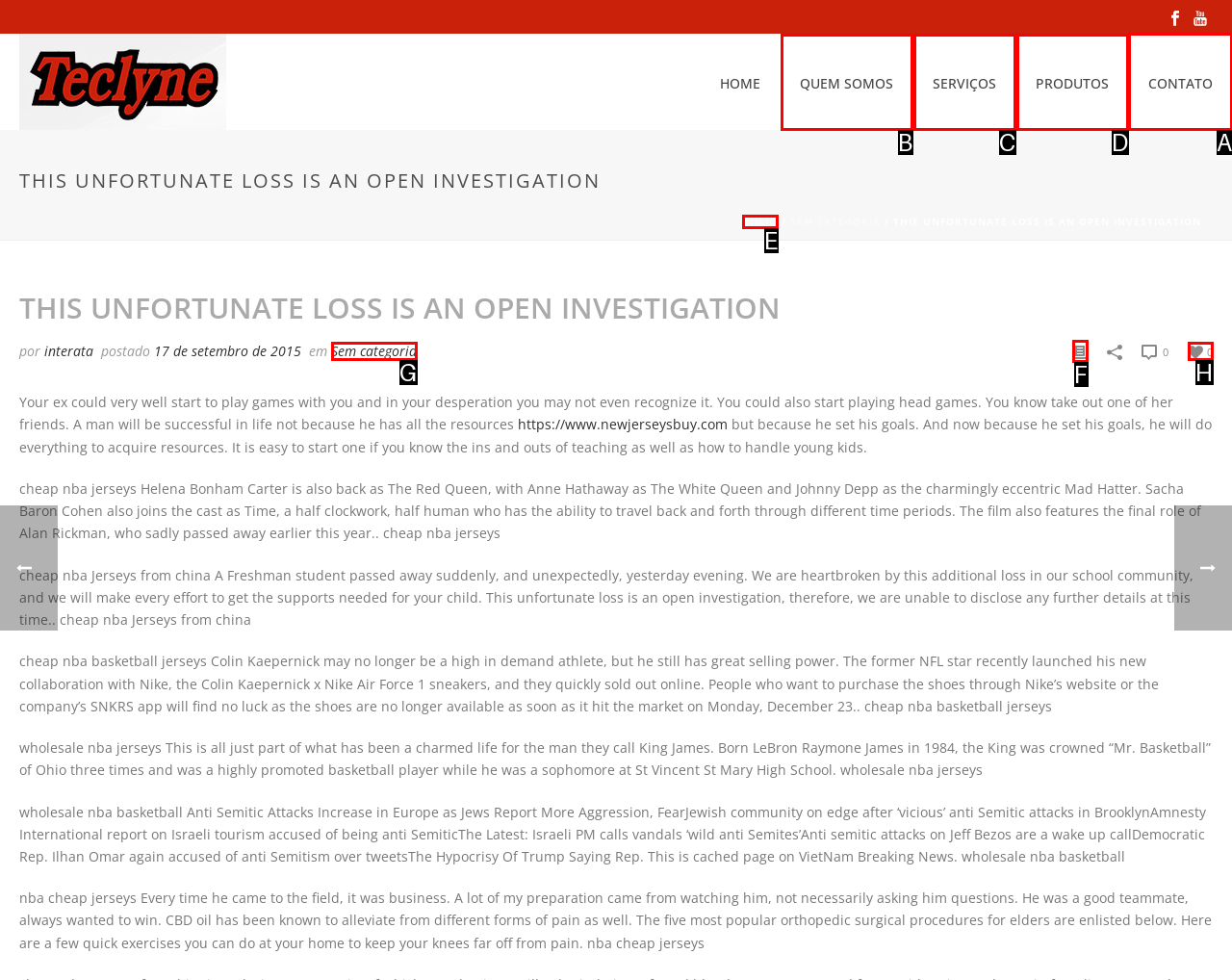Specify which element within the red bounding boxes should be clicked for this task: Click on CONTATO Respond with the letter of the correct option.

A